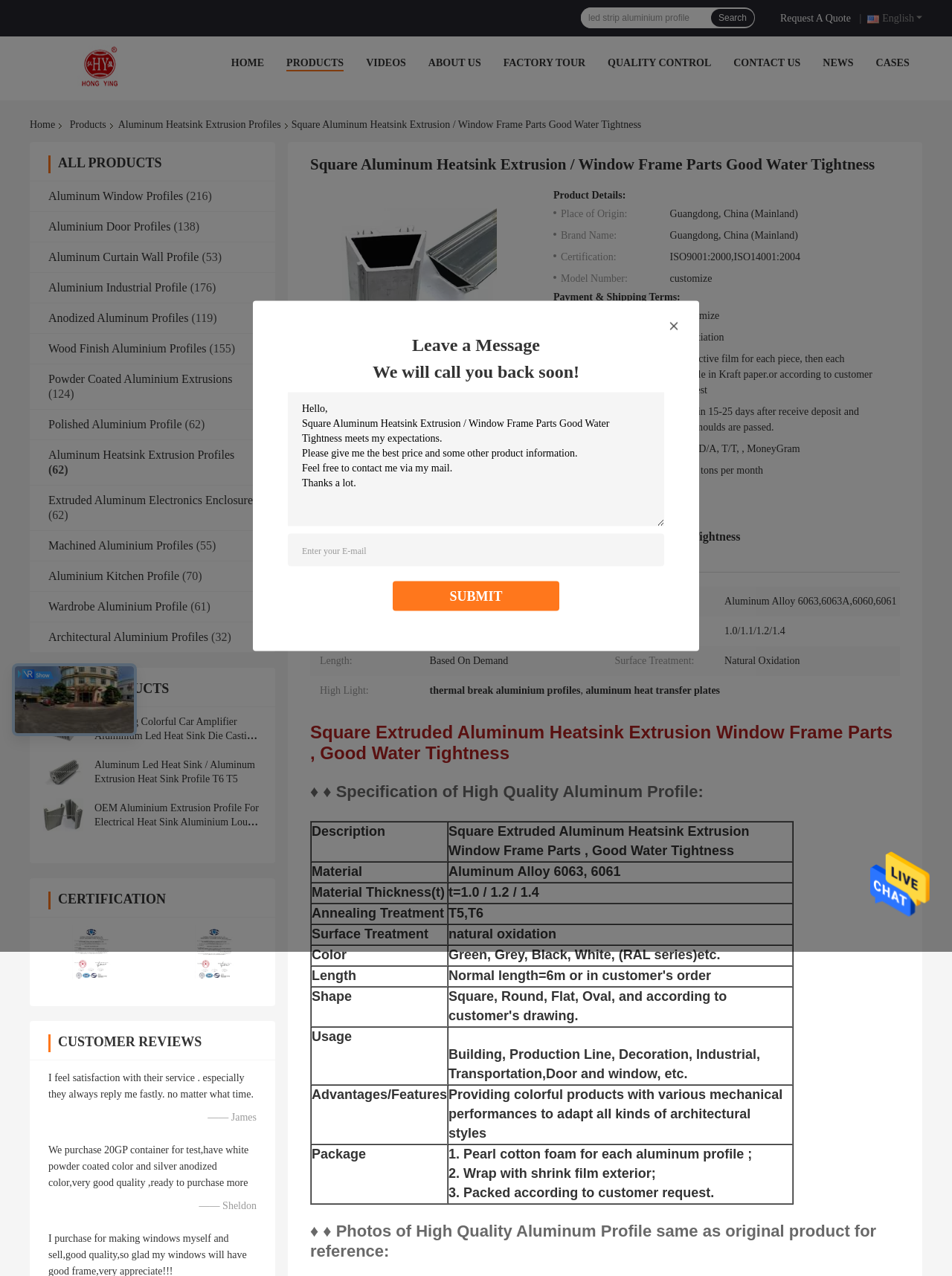What is the language selection option on the webpage?
Respond with a short answer, either a single word or a phrase, based on the image.

English